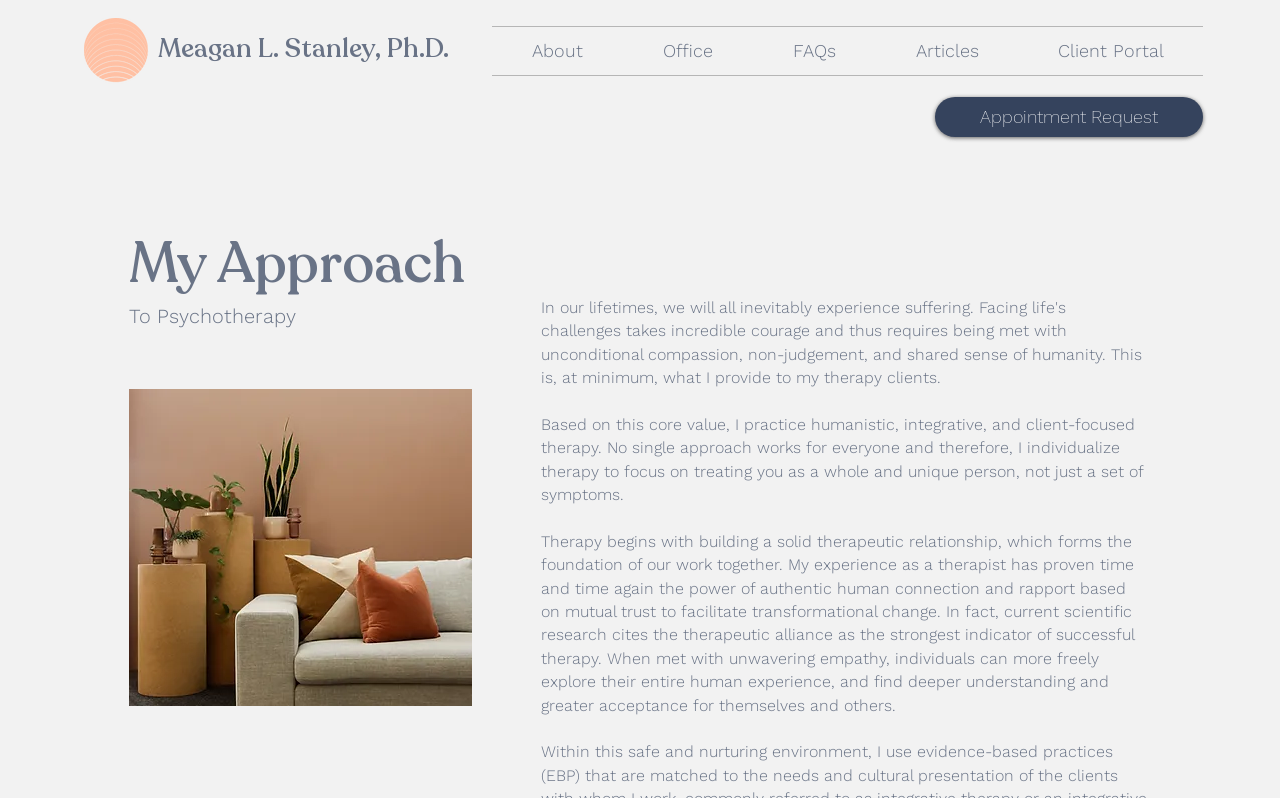What is the image credited to?
Using the image as a reference, give a one-word or short phrase answer.

Nathan Oakley